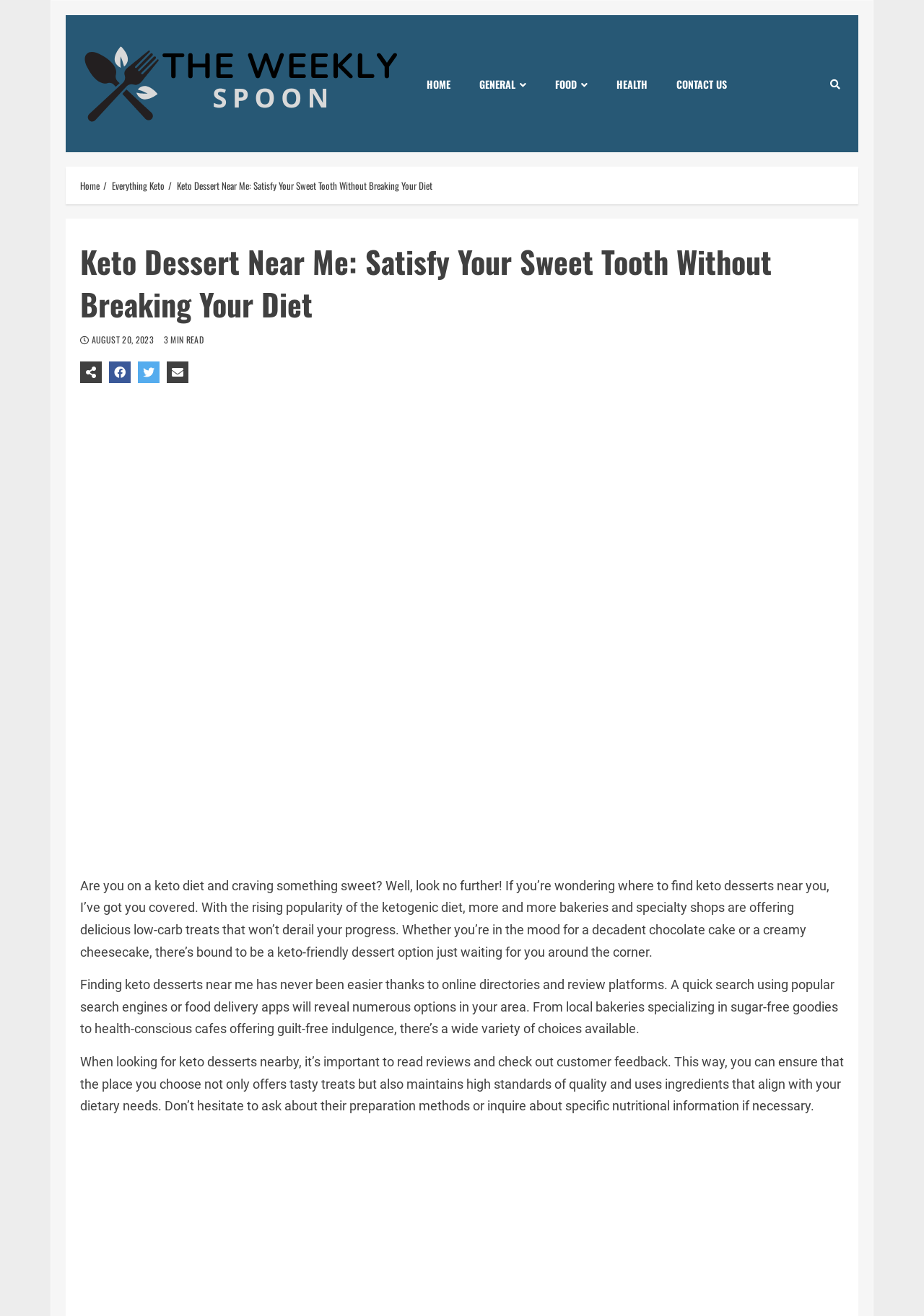Return the bounding box coordinates of the UI element that corresponds to this description: "Contact Us". The coordinates must be given as four float numbers in the range of 0 and 1, [left, top, right, bottom].

[0.716, 0.05, 0.802, 0.077]